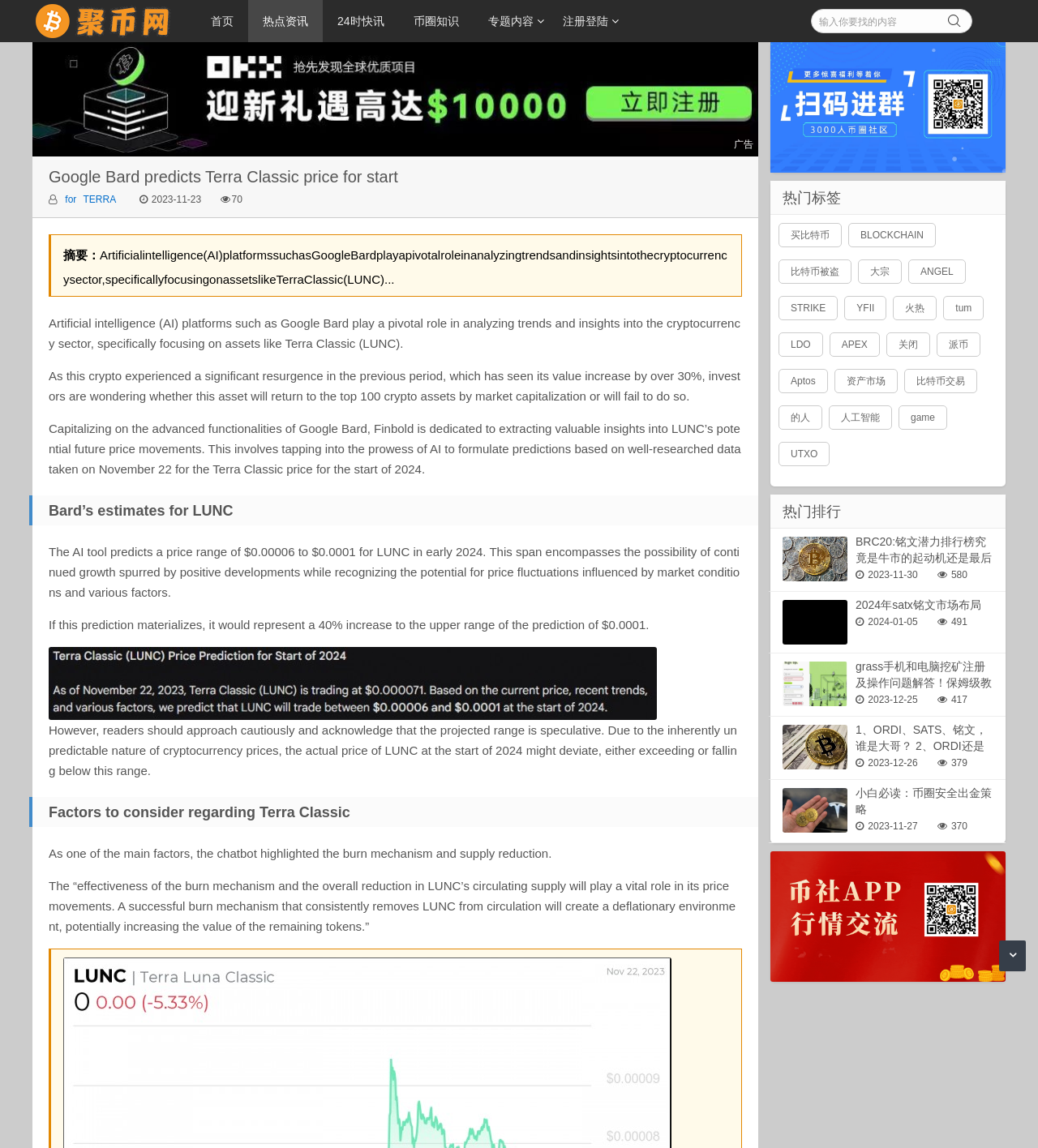Please identify the bounding box coordinates of the area I need to click to accomplish the following instruction: "join the wechat group".

[0.742, 0.088, 0.969, 0.098]